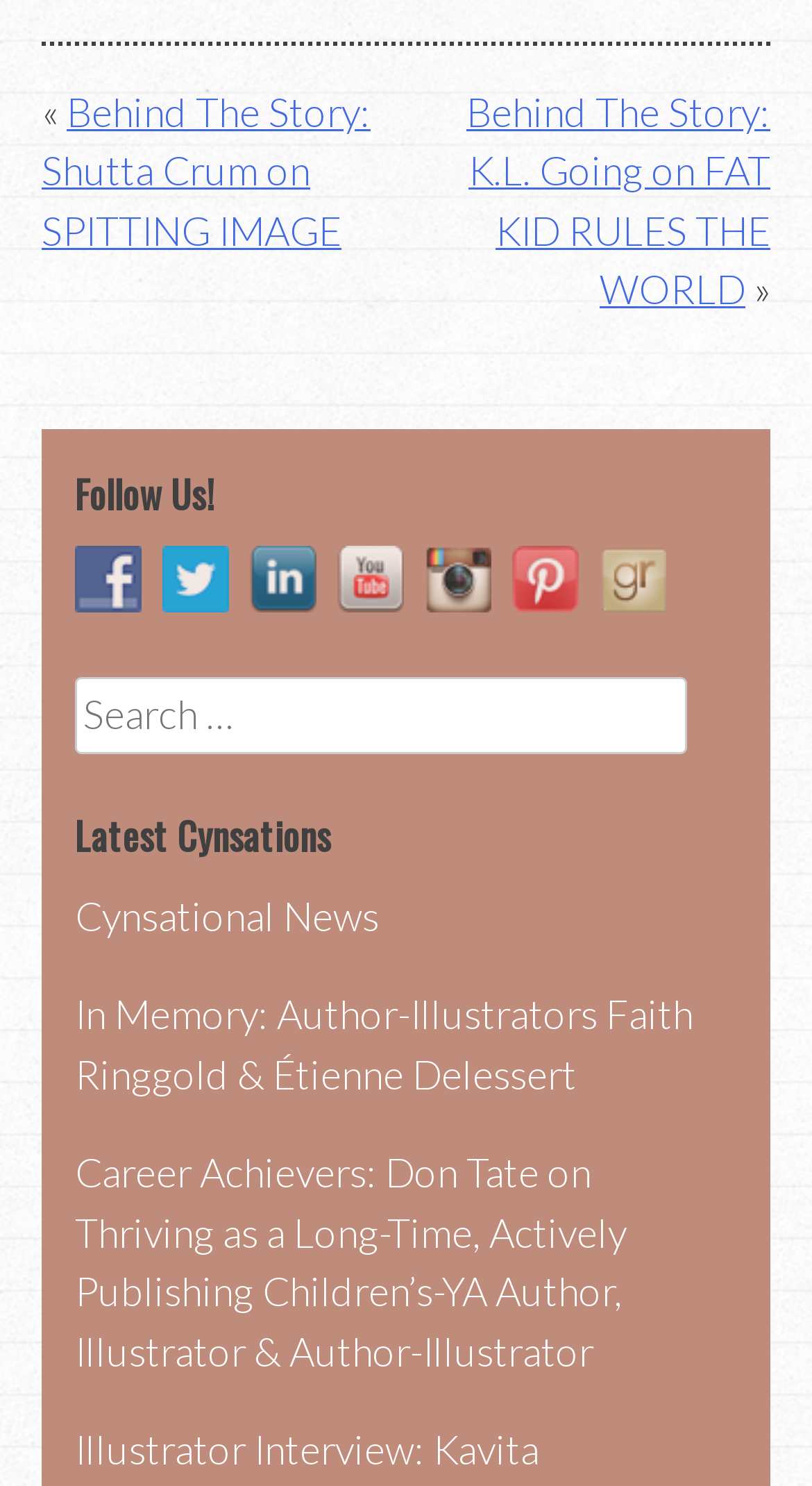Please identify the bounding box coordinates of the clickable region that I should interact with to perform the following instruction: "View Latest Cynsations". The coordinates should be expressed as four float numbers between 0 and 1, i.e., [left, top, right, bottom].

[0.092, 0.547, 0.908, 0.58]